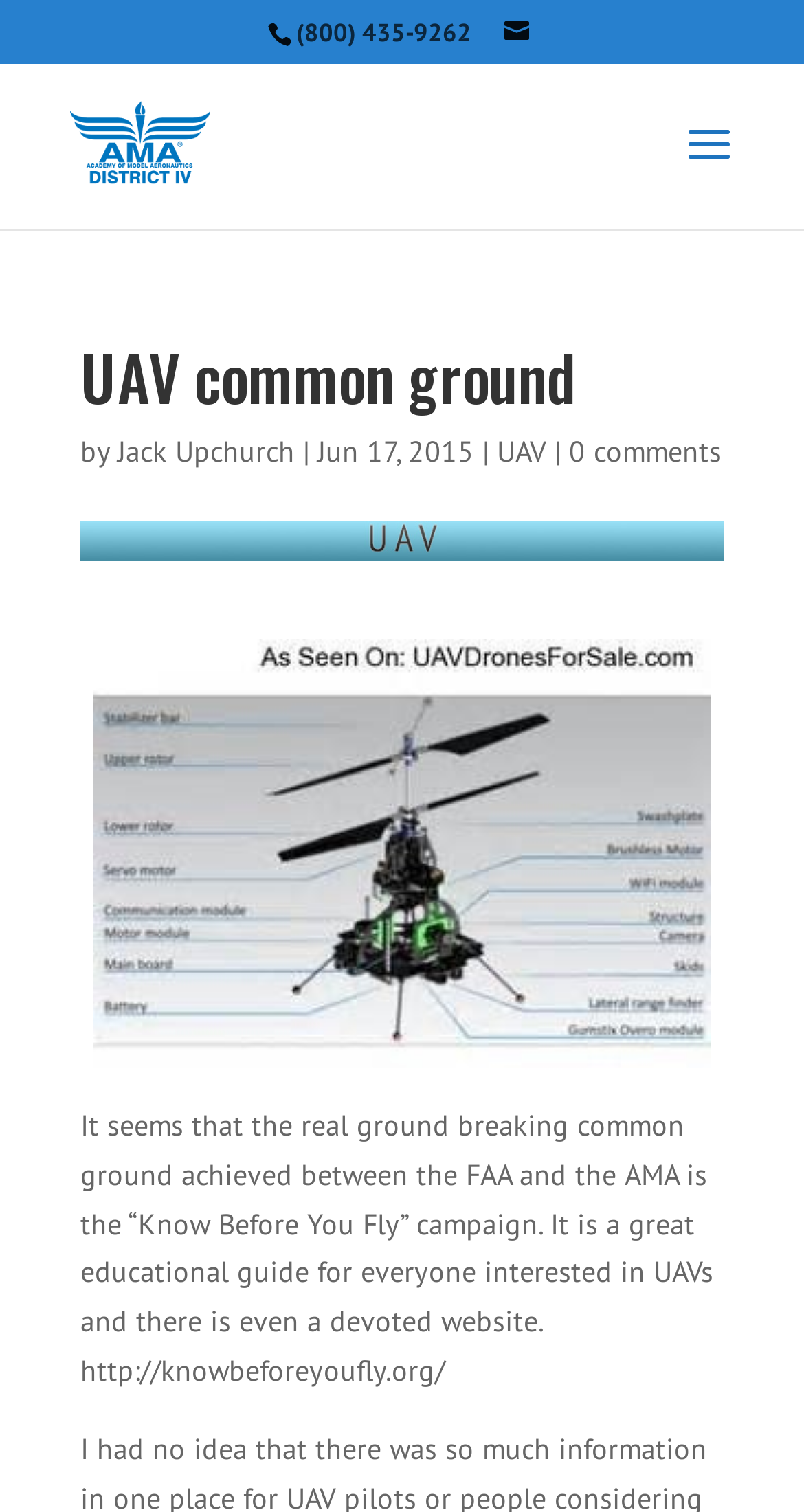Find the bounding box coordinates for the element that must be clicked to complete the instruction: "call the phone number". The coordinates should be four float numbers between 0 and 1, indicated as [left, top, right, bottom].

[0.368, 0.011, 0.586, 0.031]